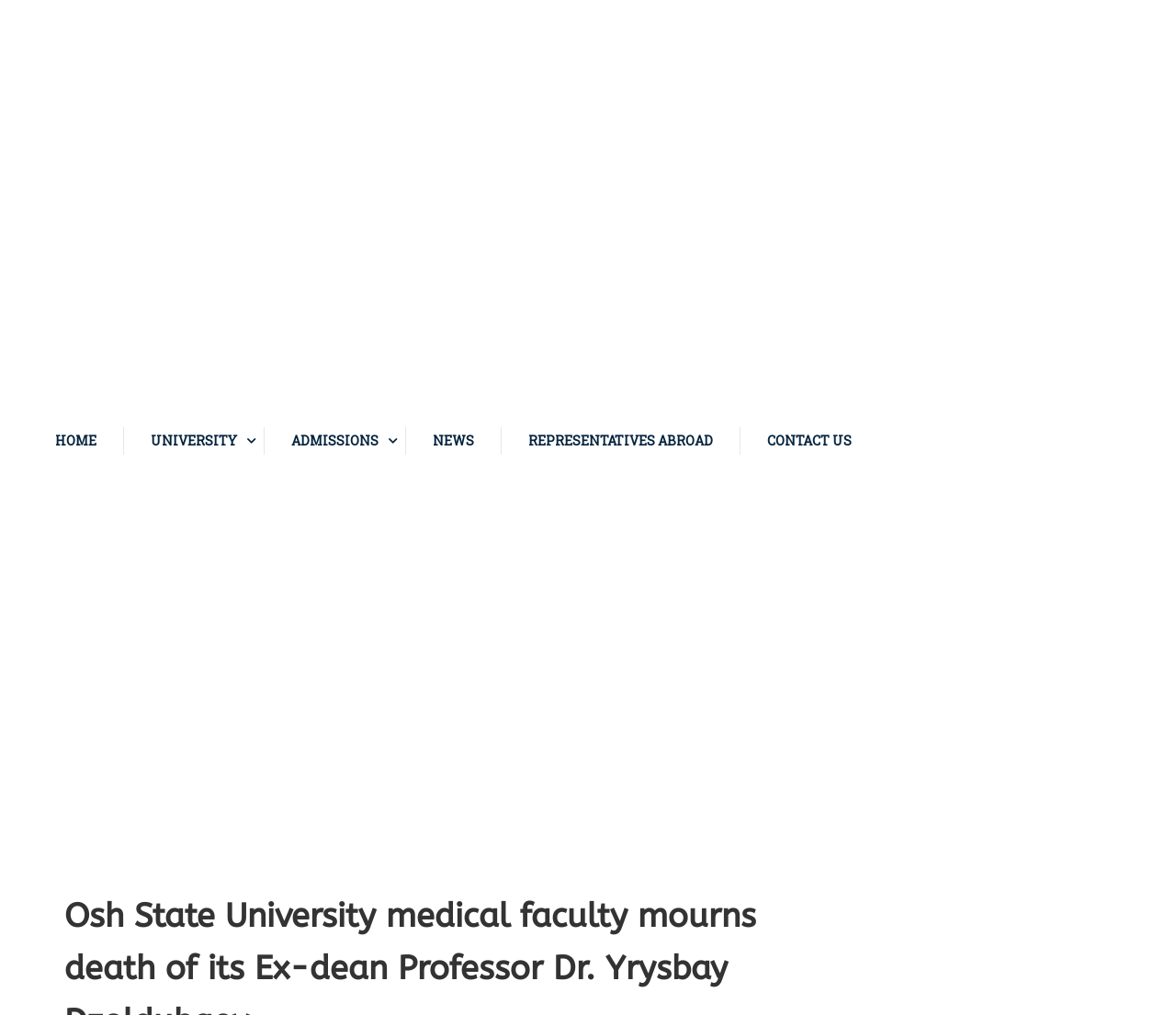Describe all the key features and sections of the webpage thoroughly.

The webpage is dedicated to the news of the passing of Professor Yrysbay Dzholdubaev, a former dean of Osh State University's medical faculty. At the top left of the page, there is a logo of Osh State University - International Medical Faculty, which is an image linked to the university's homepage. 

Below the logo, there is a navigation menu with six links: HOME, UNIVERSITY, ADMISSIONS, NEWS, REPRESENTATIVES ABROAD, and CONTACT US. These links are positioned horizontally, with HOME on the left and CONTACT US on the right.

Further down, there is a heading that reads "NEWS" in a larger font. Below this heading, there are three links: Home, News, and News, which are positioned horizontally and are likely related to the news section of the website.

The main content of the page is a news article with the title "Osh State University medical faculty mourns death of its Ex-dean Professor Dr. Yrysbay Dzoldubaev", which is positioned below the navigation menu and the news links. The article likely provides more information about the life and achievements of Professor Dzholdubaev.